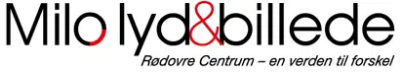What does the company Milo lyd & billede provide?
Answer with a single word or phrase by referring to the visual content.

audiovisual solutions